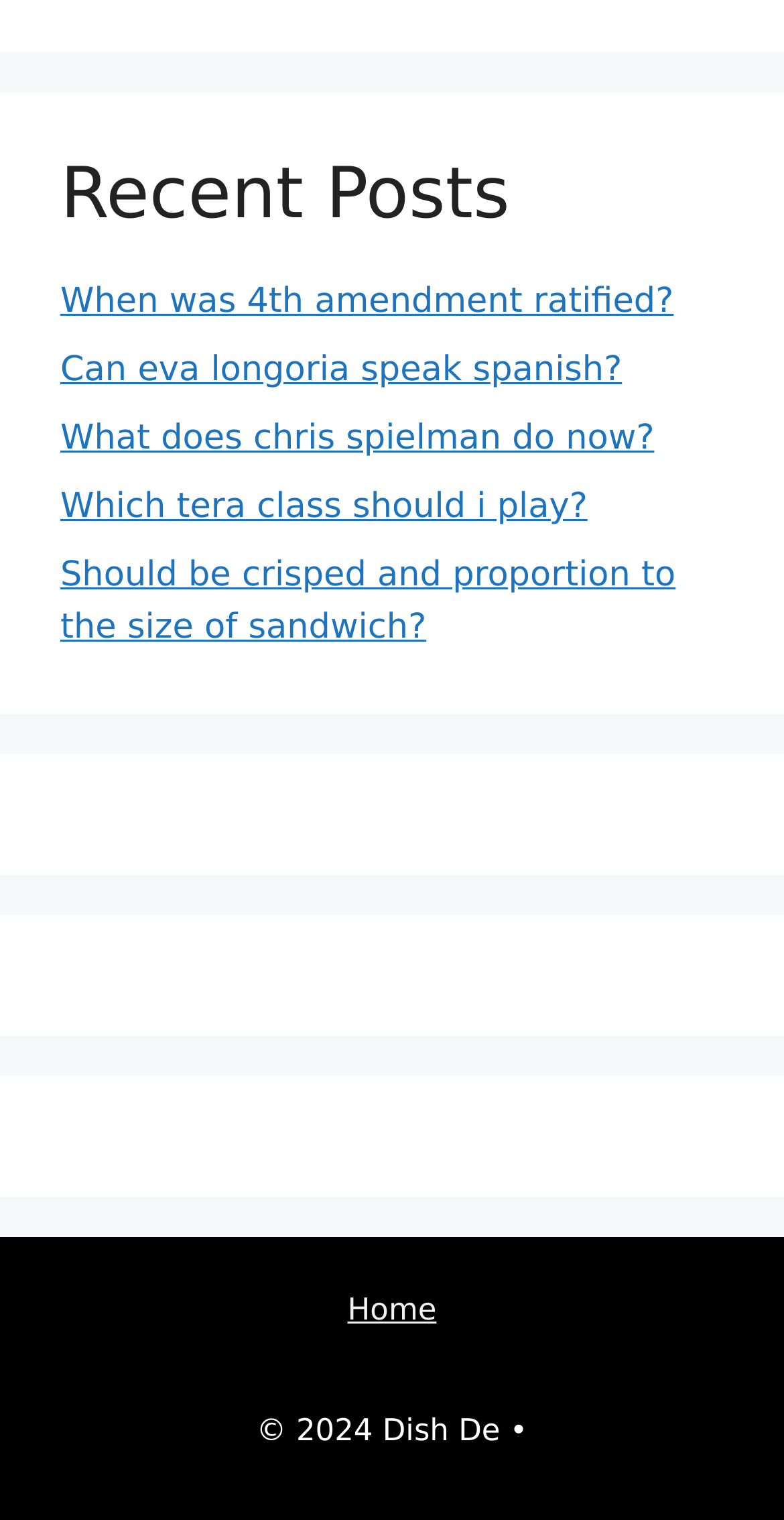What is the purpose of the links listed?
Can you provide a detailed and comprehensive answer to the question?

The links listed under 'Recent Posts' have question-like titles, suggesting that they are meant to provide information or answers to the questions posed.